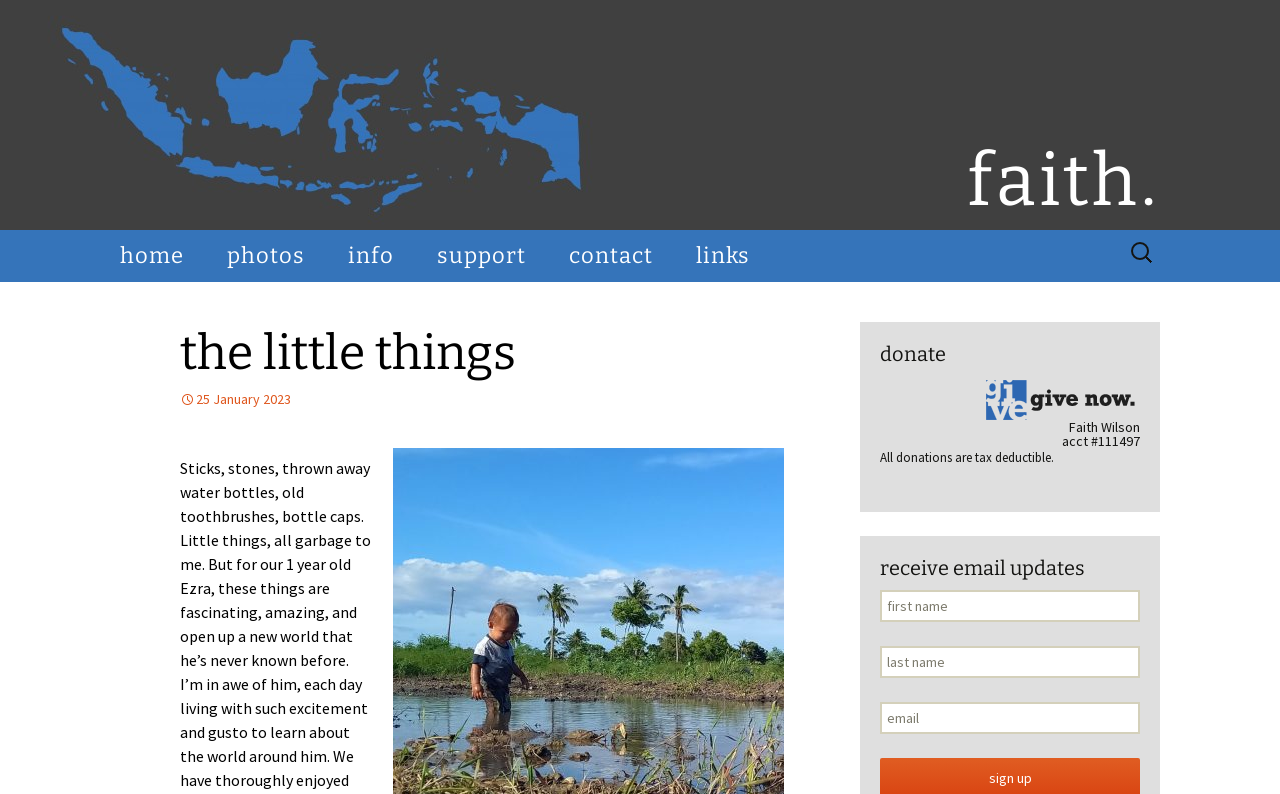Answer this question in one word or a short phrase: What information is required to receive email updates?

First name, last name, and email